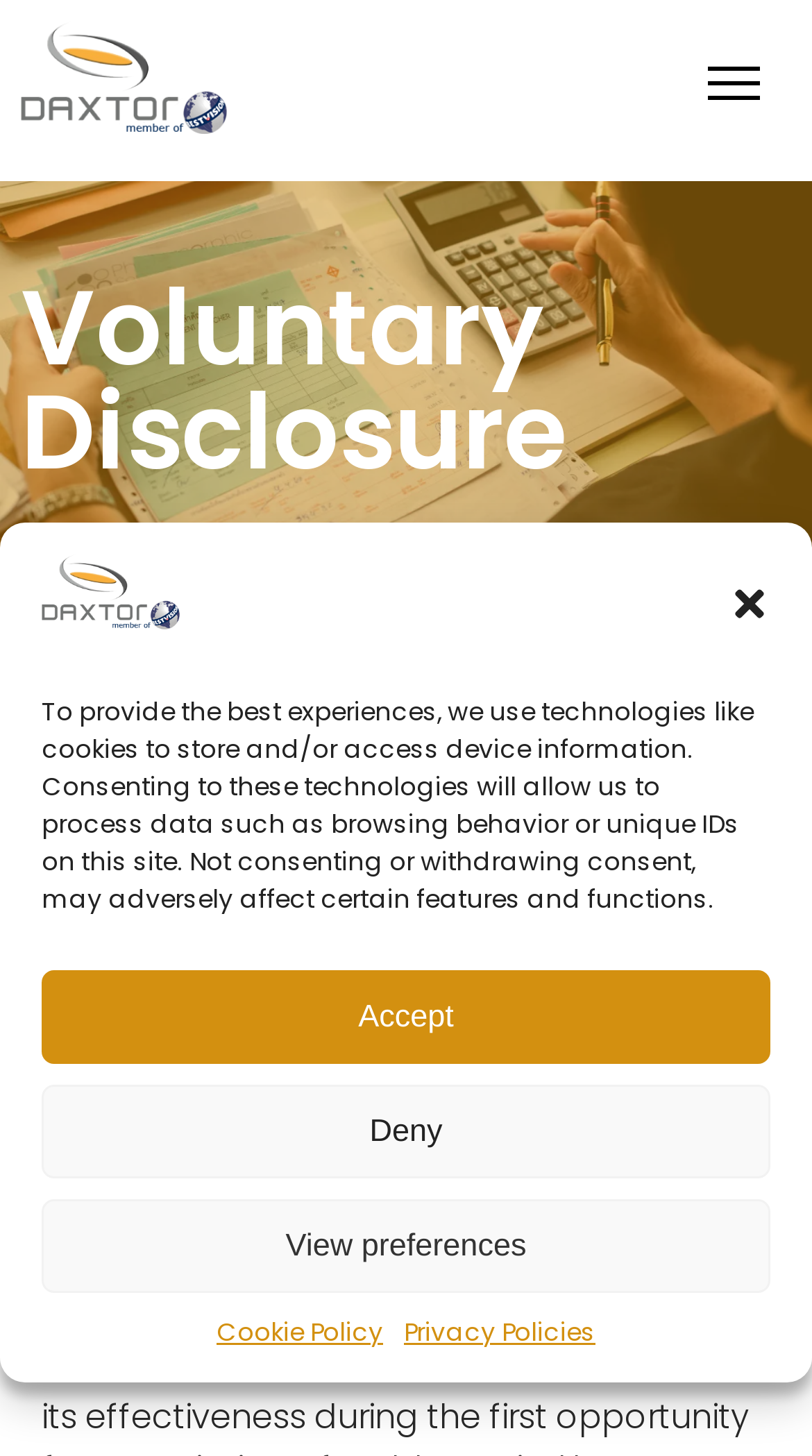Can you find the bounding box coordinates of the area I should click to execute the following instruction: "click the Daxtor link at the top"?

[0.025, 0.09, 0.281, 0.123]